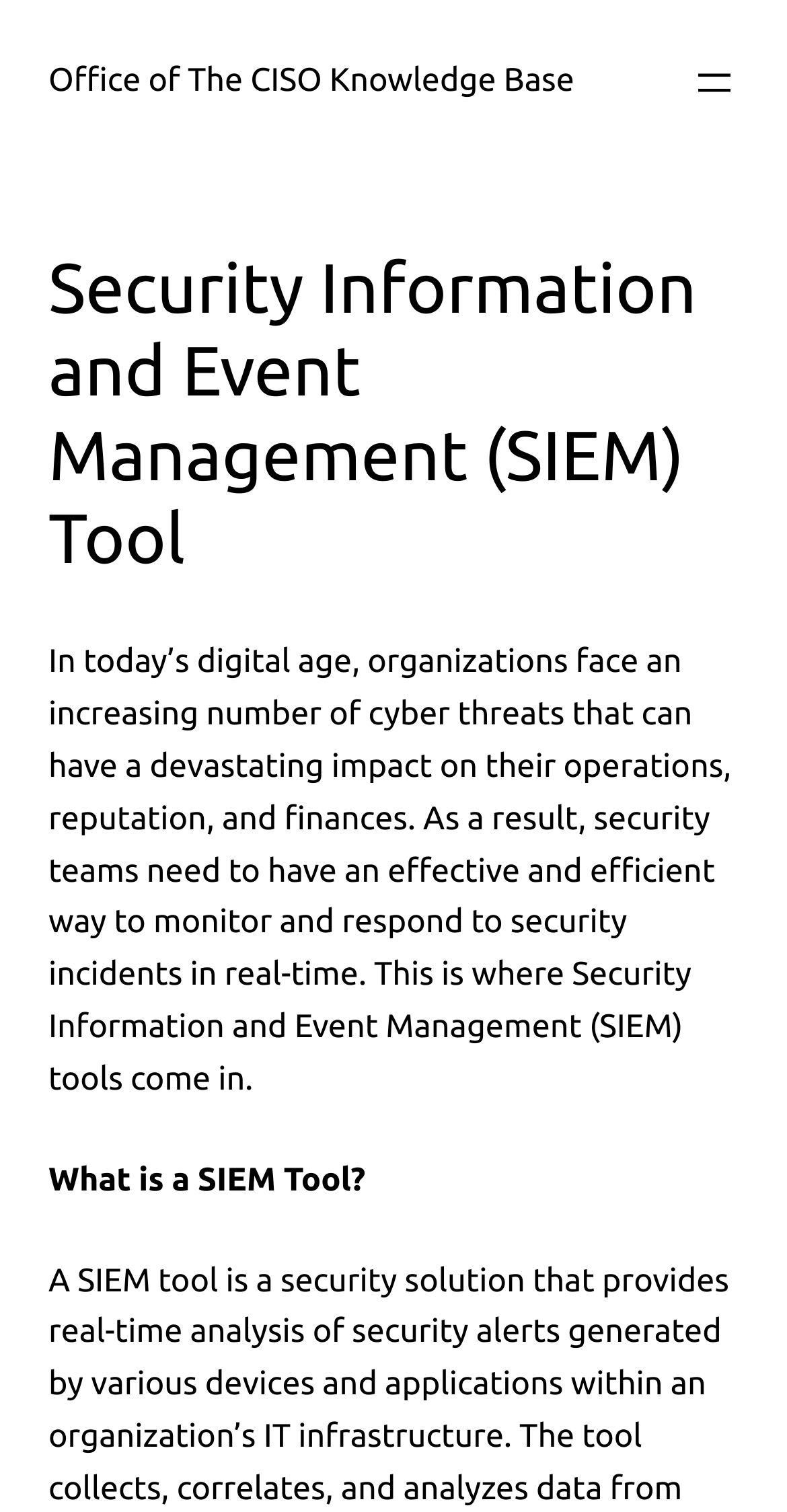Please identify the webpage's heading and generate its text content.

Security Information and Event Management (SIEM) Tool